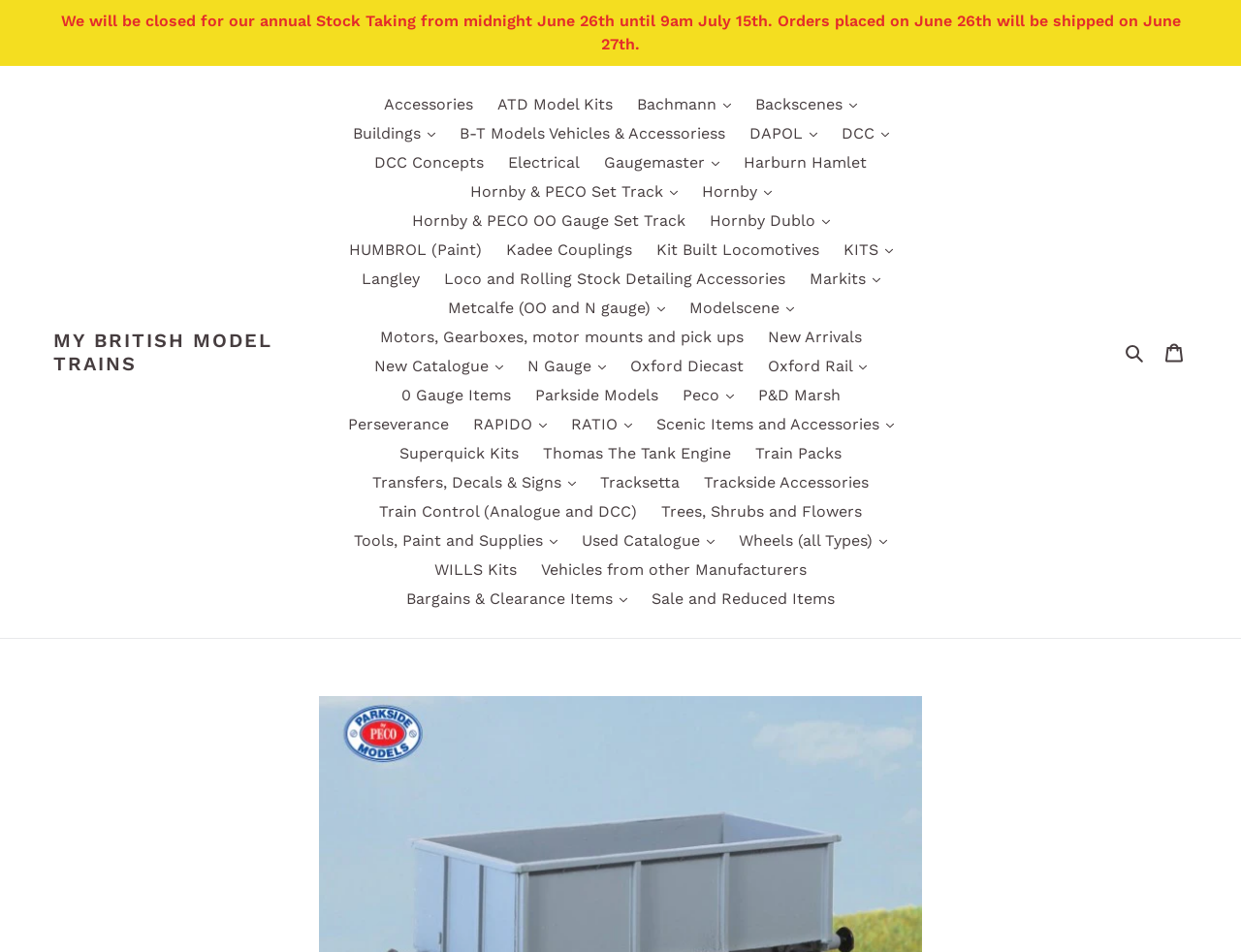How many main sections are there in the navigation menu?
Provide a thorough and detailed answer to the question.

I can see a large number of buttons and links in the navigation menu, with labels such as 'Accessories', 'ATD Model Kits', 'Bachmann', etc. There are over 30 of these elements, which suggests that there are over 30 main sections in the navigation menu.